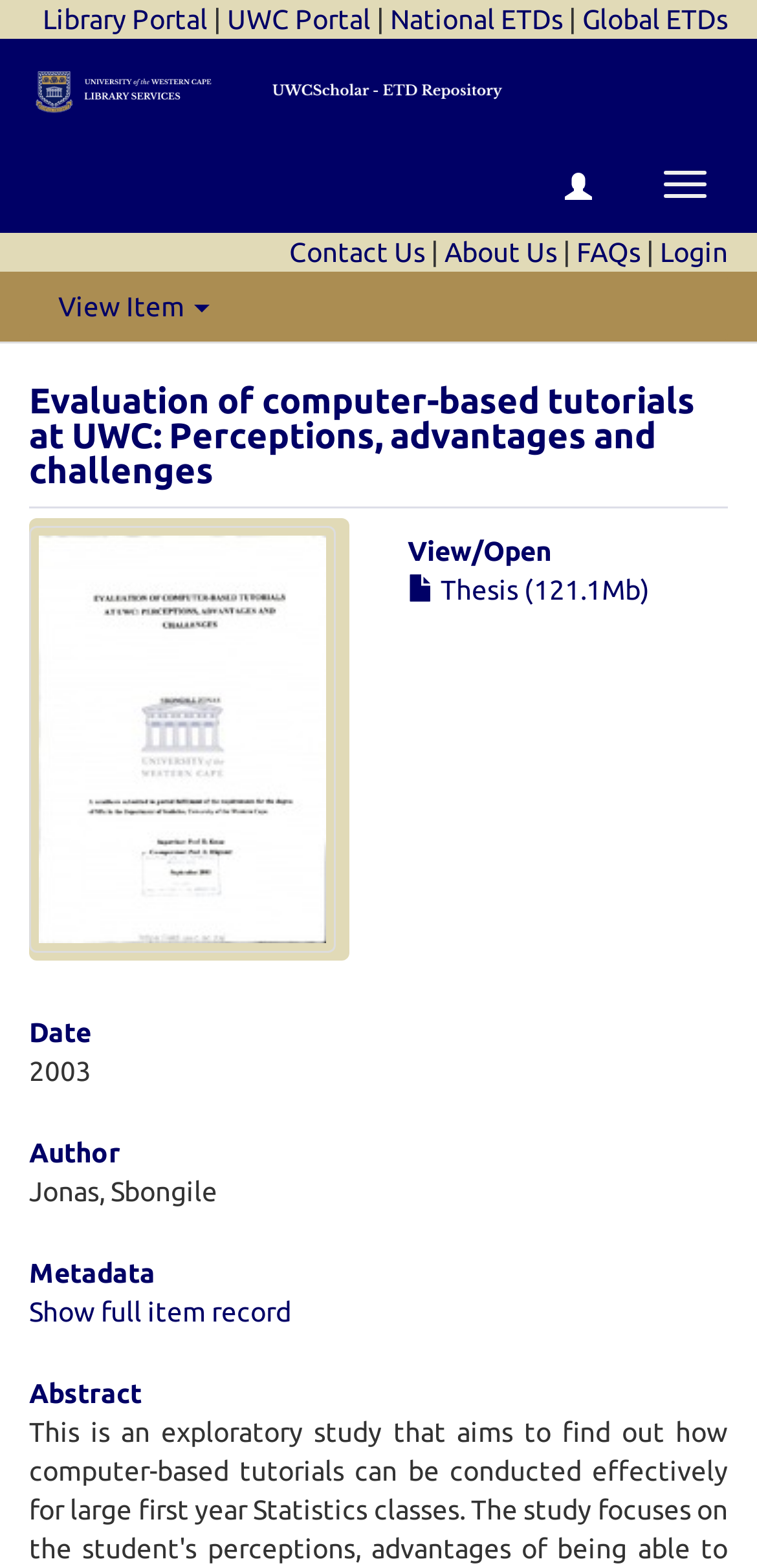How many links are in the top navigation bar?
Refer to the image and provide a one-word or short phrase answer.

5